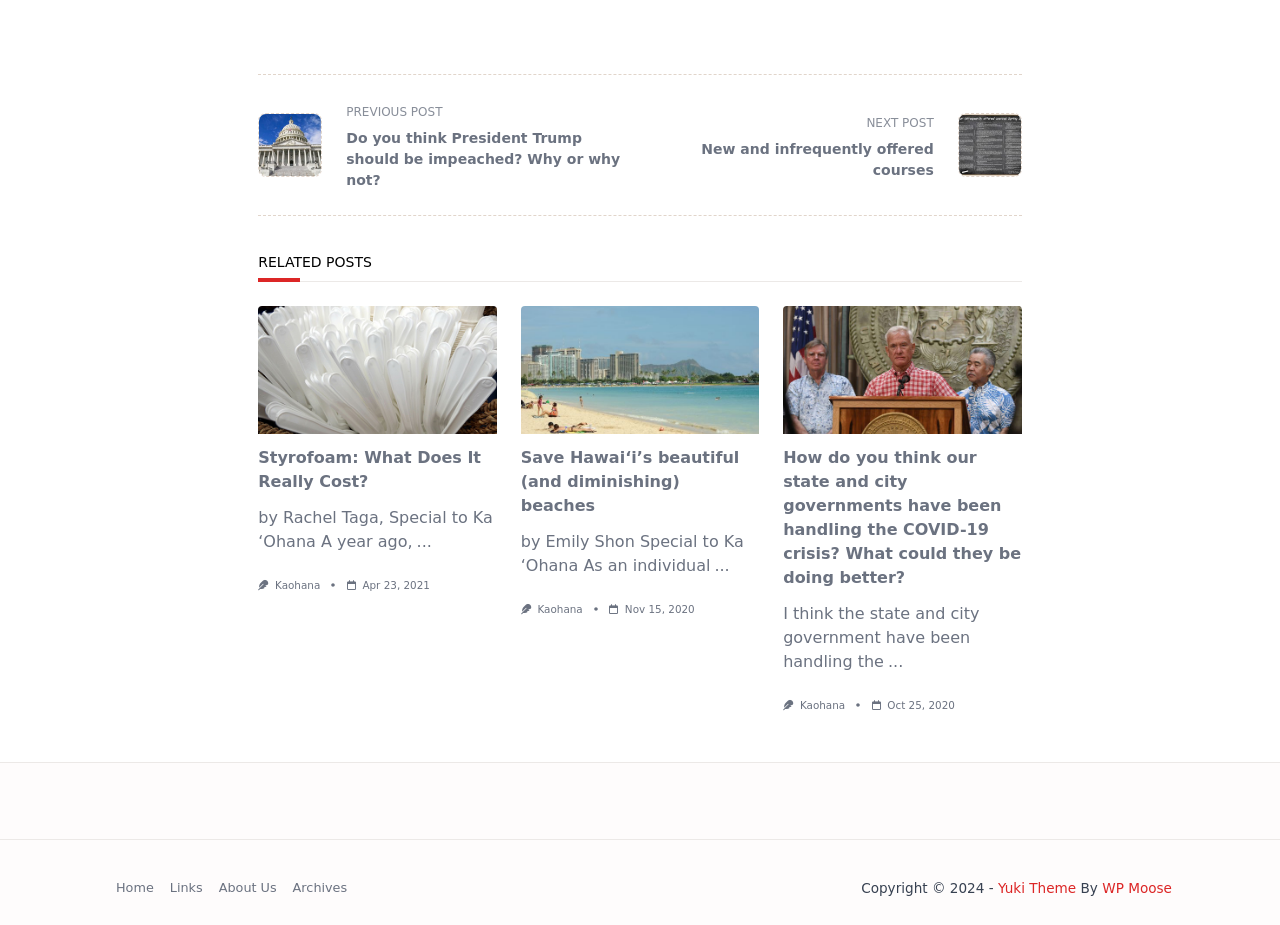Please determine the bounding box coordinates of the clickable area required to carry out the following instruction: "Visit the home page". The coordinates must be four float numbers between 0 and 1, represented as [left, top, right, bottom].

[0.084, 0.955, 0.126, 0.966]